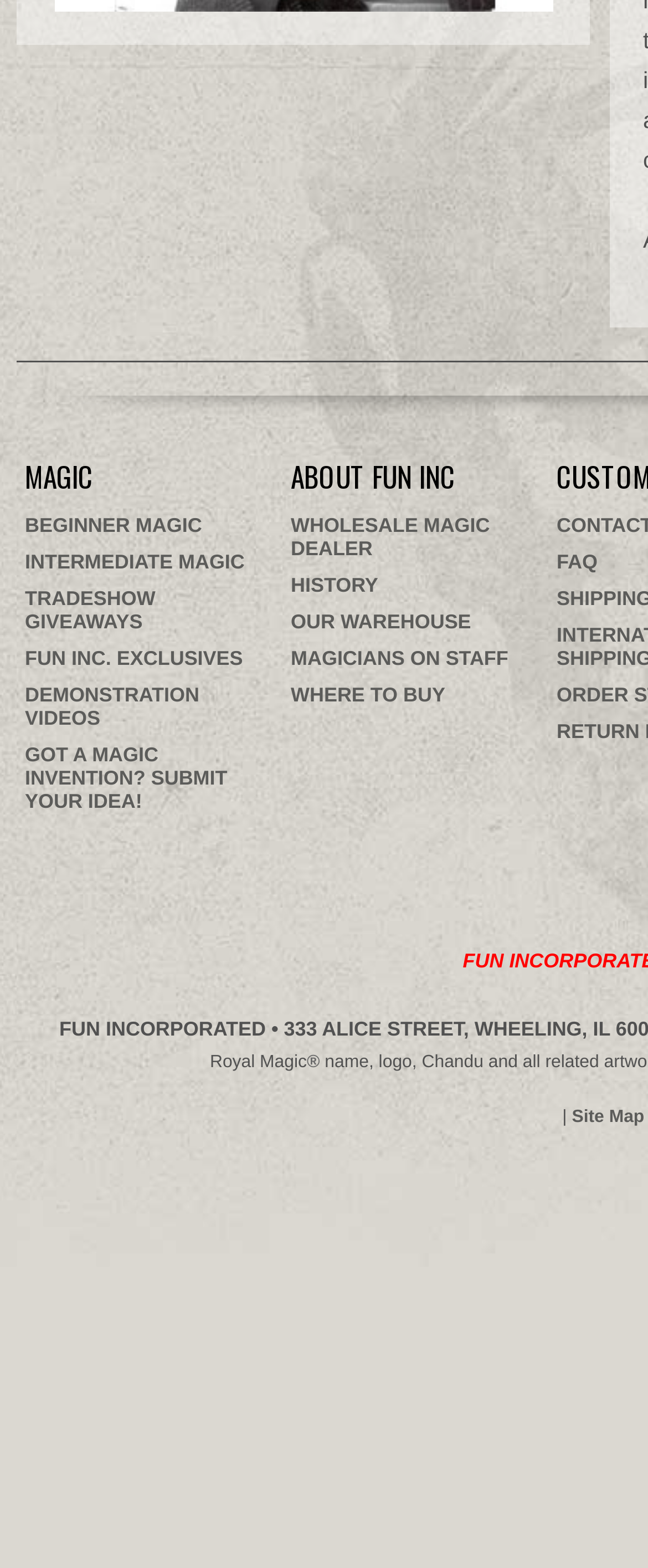What type of products does this website sell?
Please answer the question with a single word or phrase, referencing the image.

Magic products